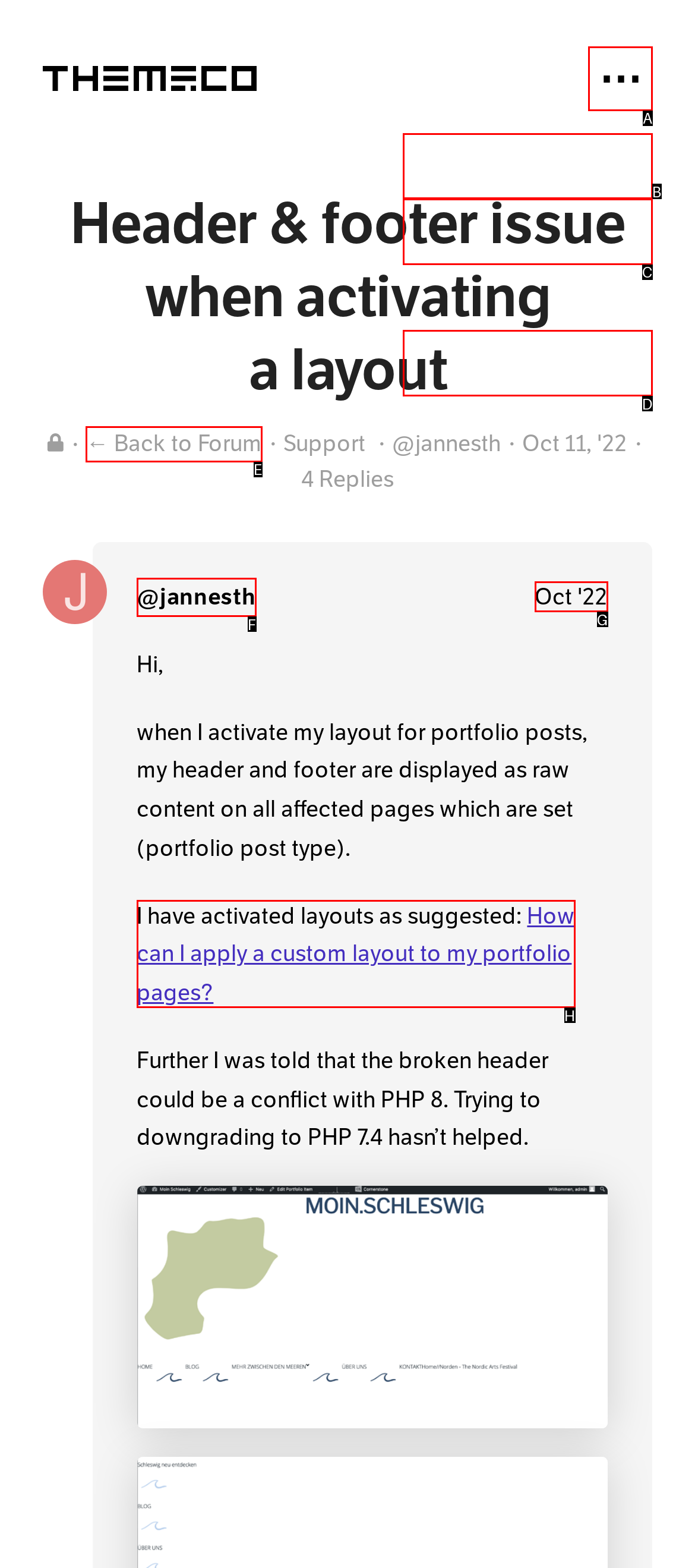Identify the option that corresponds to the description: ← Back to Forum. Provide only the letter of the option directly.

E